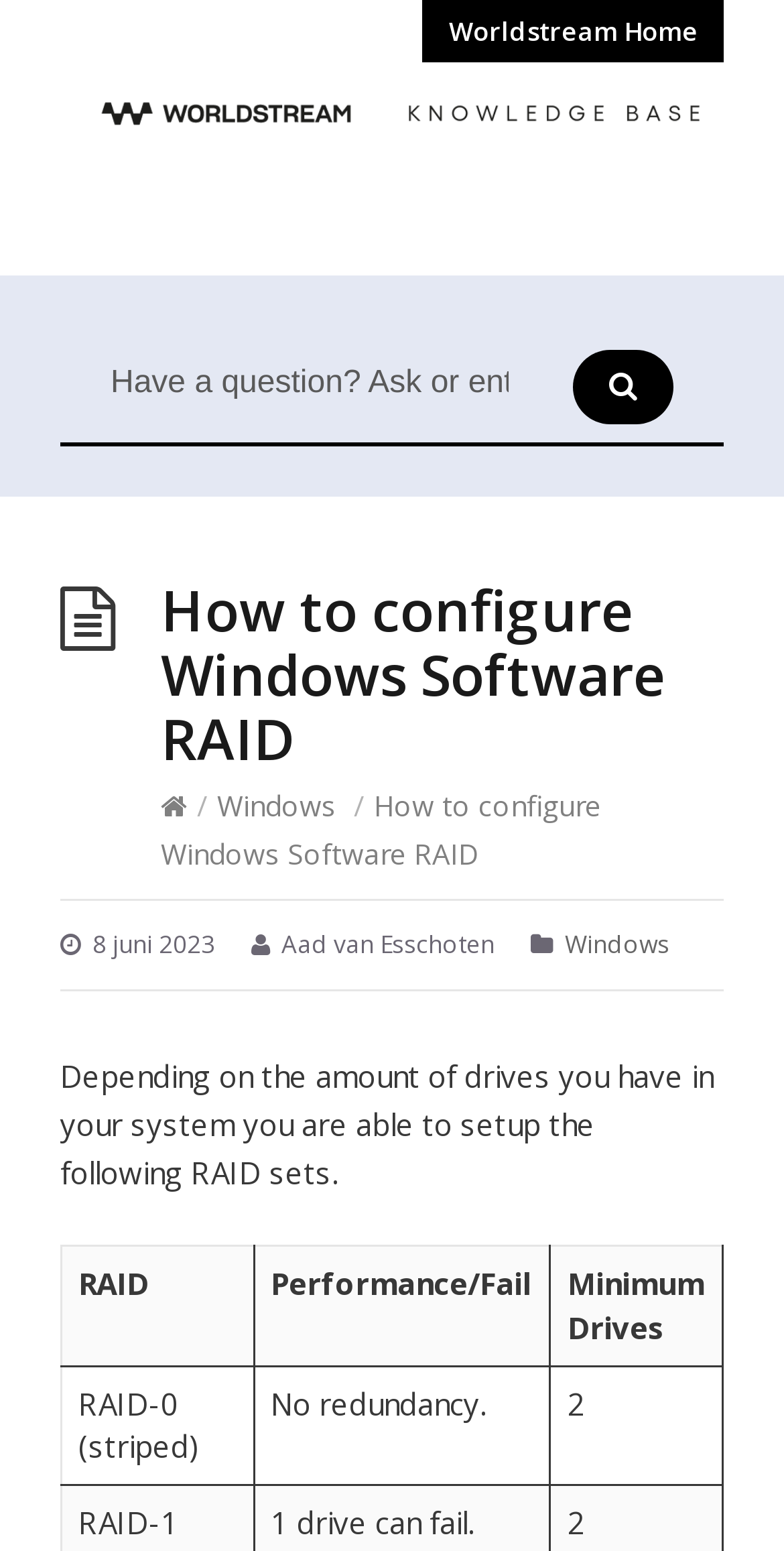What is the date of the article? Analyze the screenshot and reply with just one word or a short phrase.

8 juni 2023